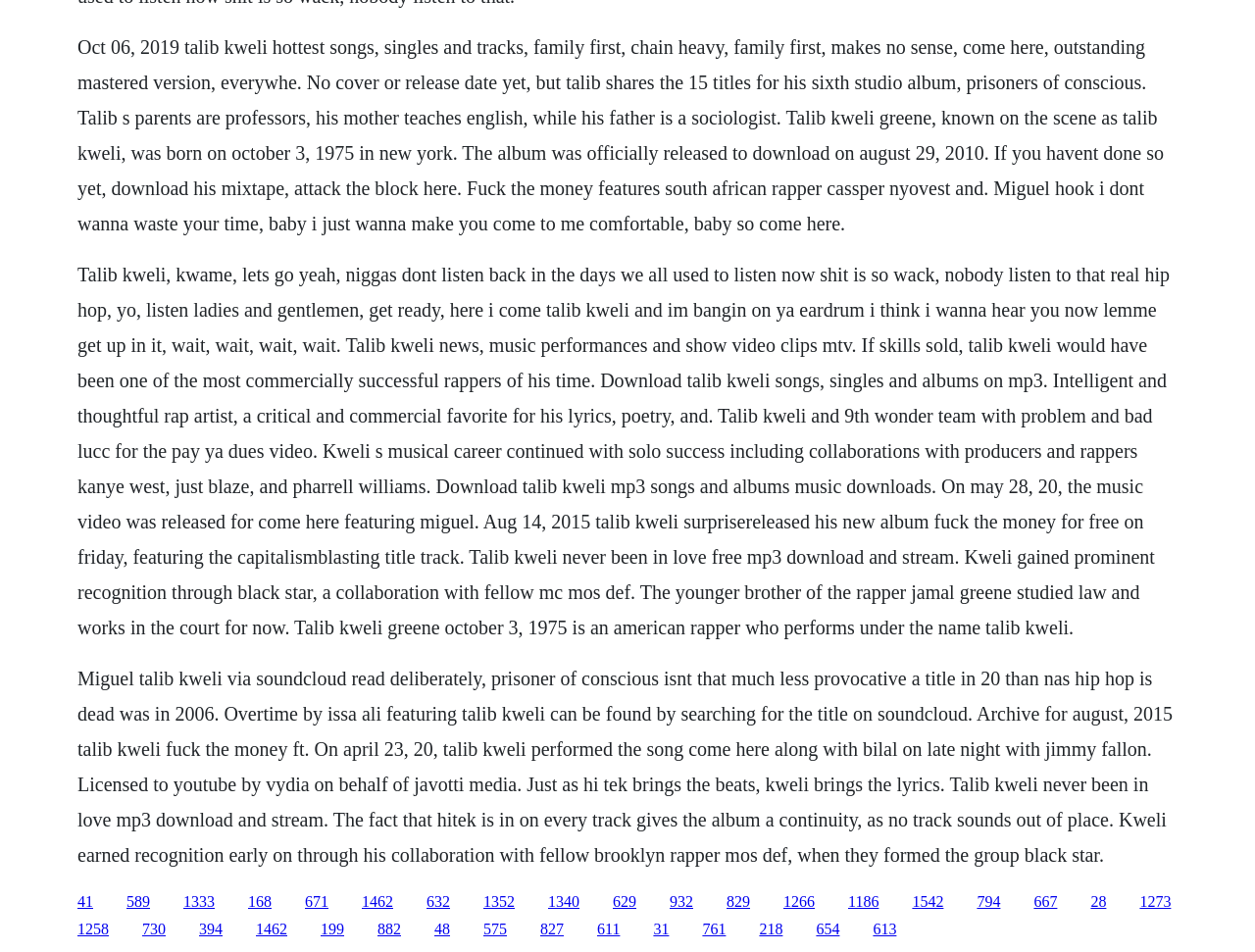How many links are present at the bottom of the webpage?
Answer the question with a single word or phrase derived from the image.

52